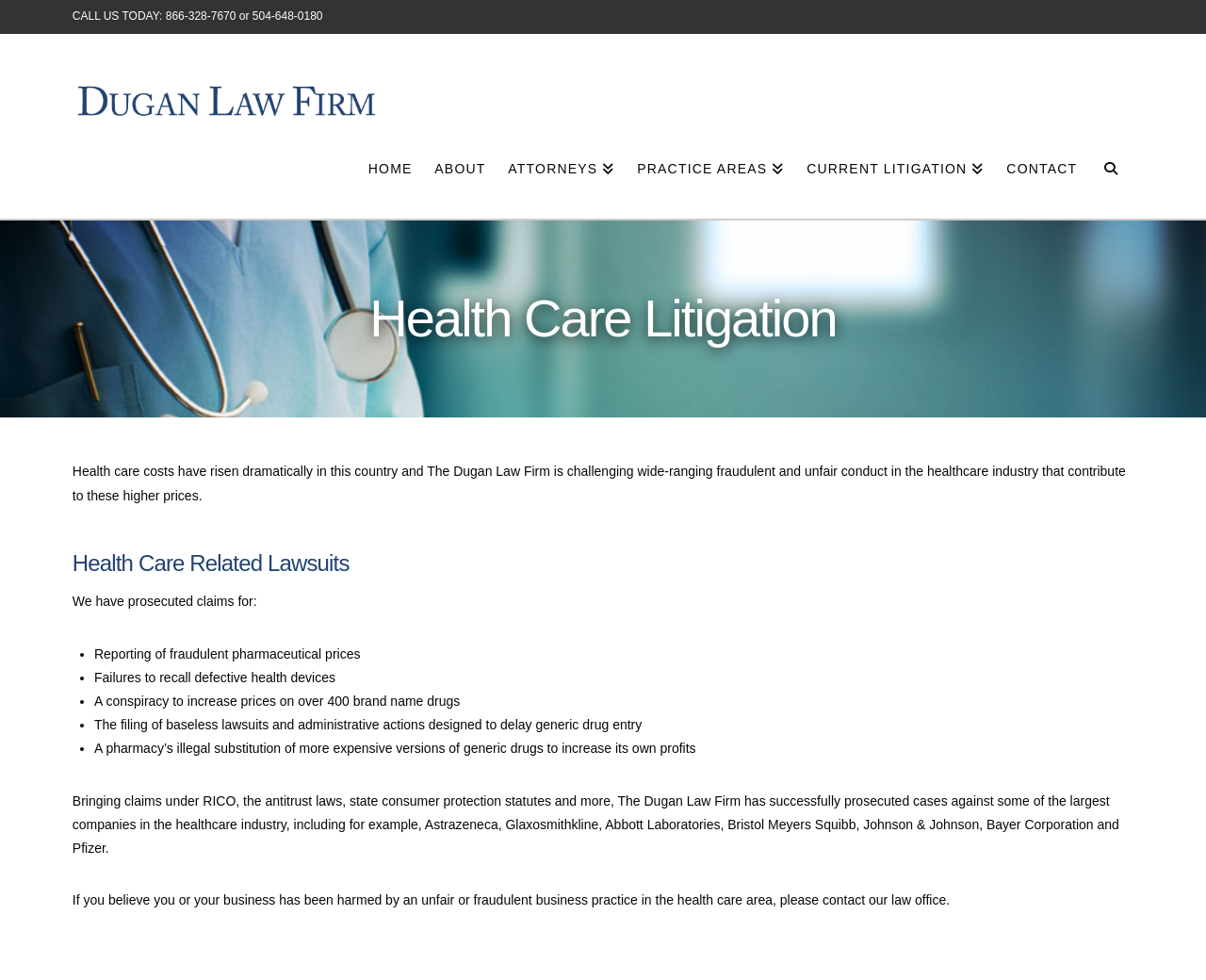Give a concise answer of one word or phrase to the question: 
Who are some of the companies the law firm has successfully prosecuted?

Astrazeneca, Glaxosmithkline, Abbott Laboratories, etc.